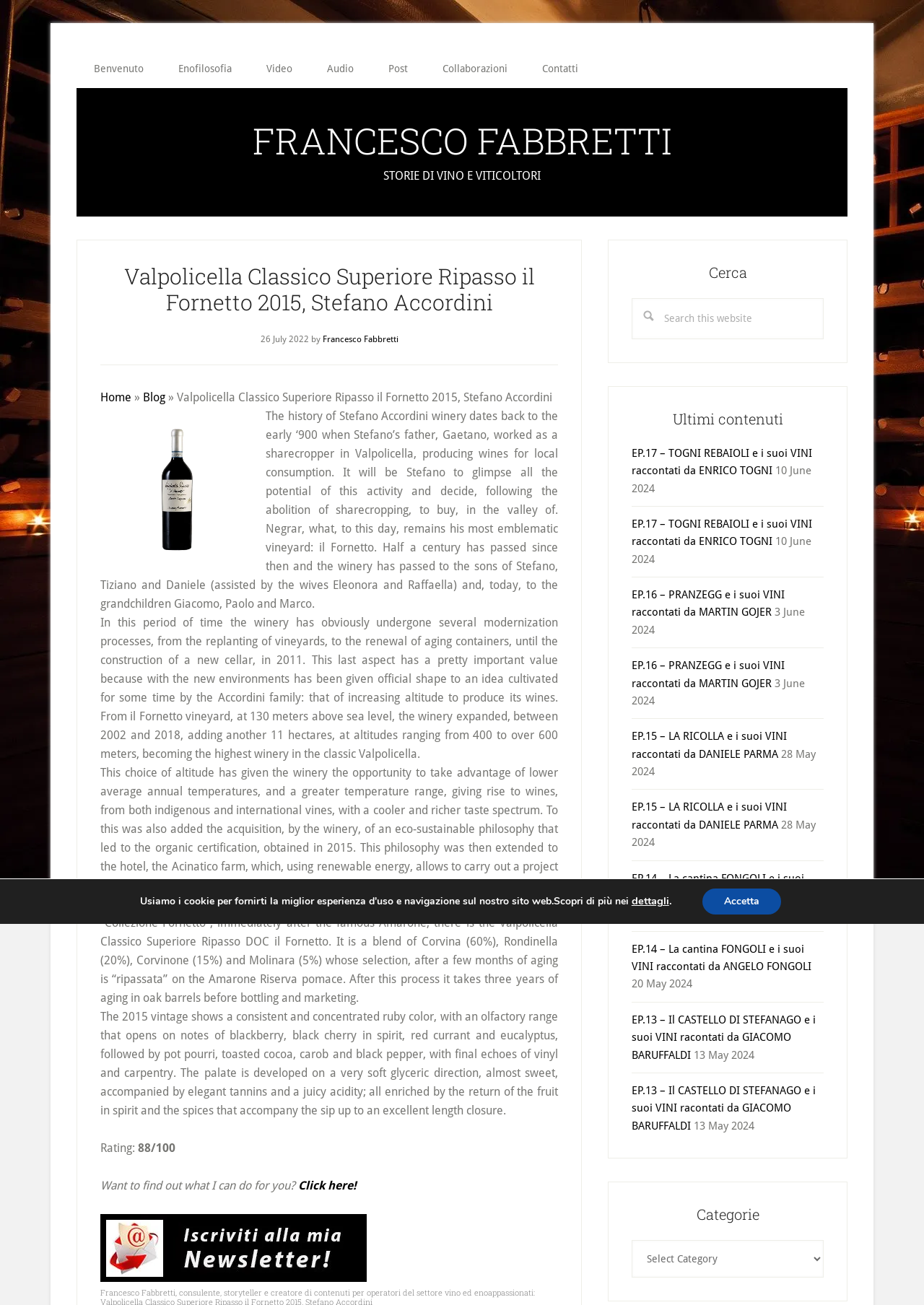For the given element description Benvenuto, determine the bounding box coordinates of the UI element. The coordinates should follow the format (top-left x, top-left y, bottom-right x, bottom-right y) and be within the range of 0 to 1.

[0.083, 0.038, 0.174, 0.067]